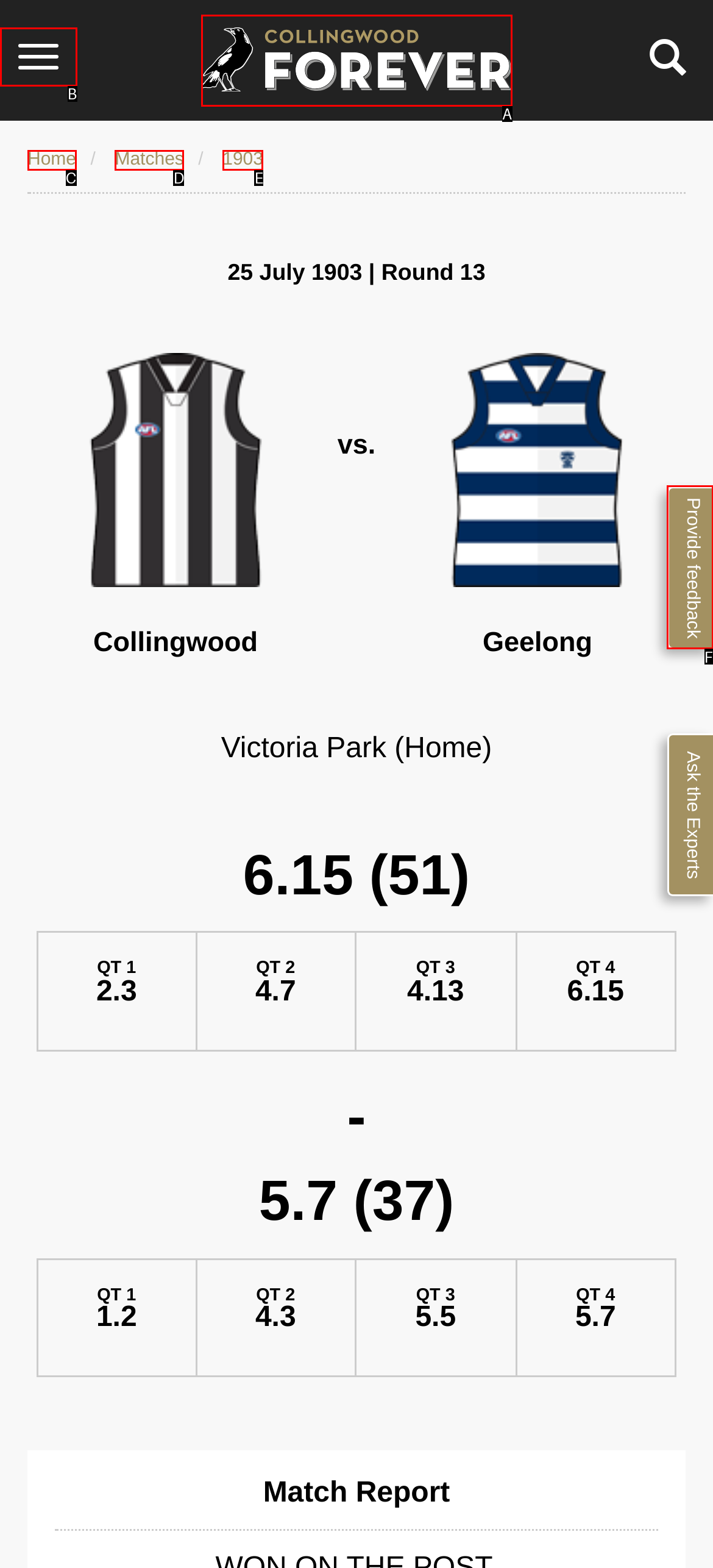Match the following description to a UI element: Provide feedback
Provide the letter of the matching option directly.

F